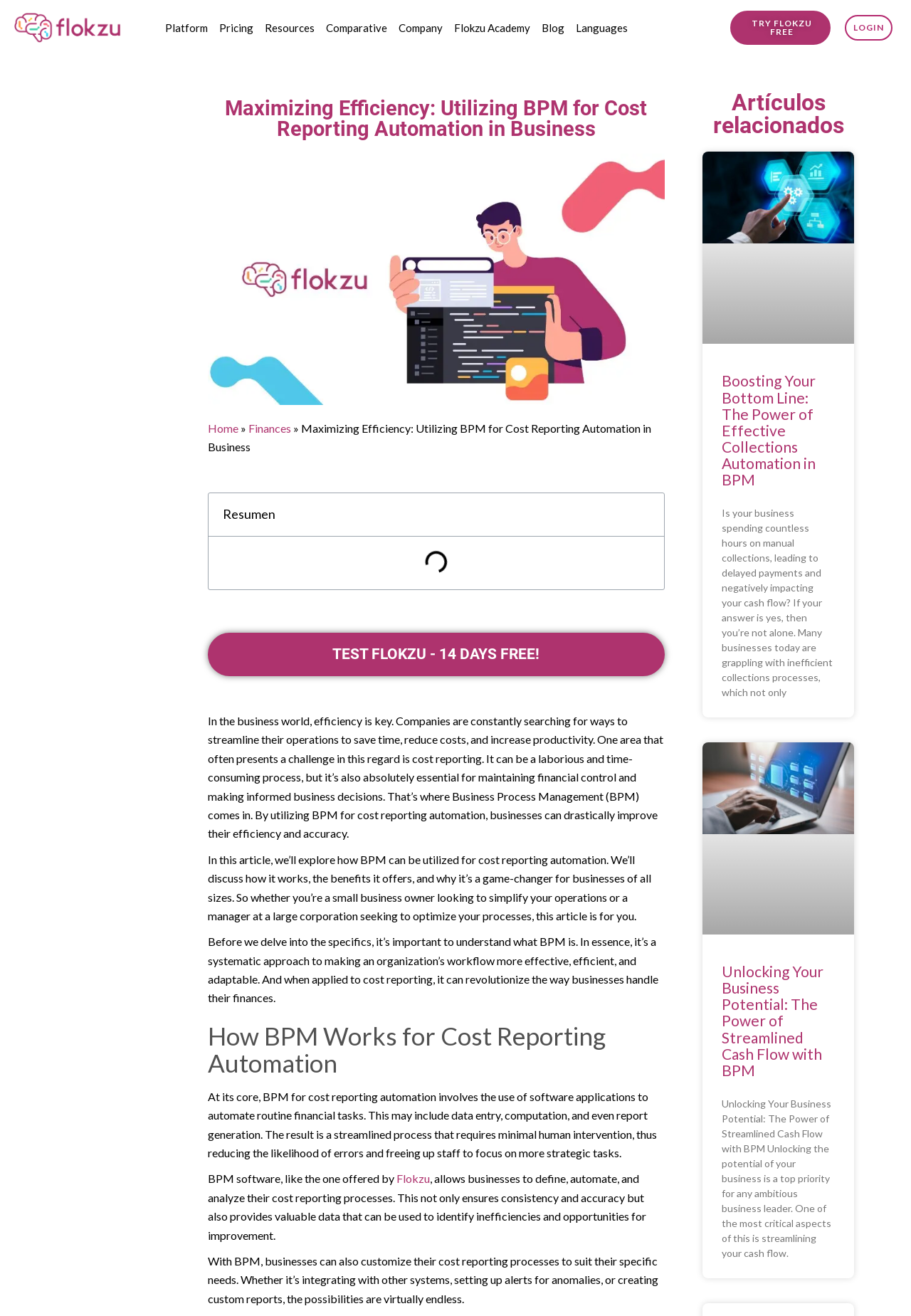What is the benefit of using BPM for cost reporting?
Answer the question with just one word or phrase using the image.

Improved accuracy